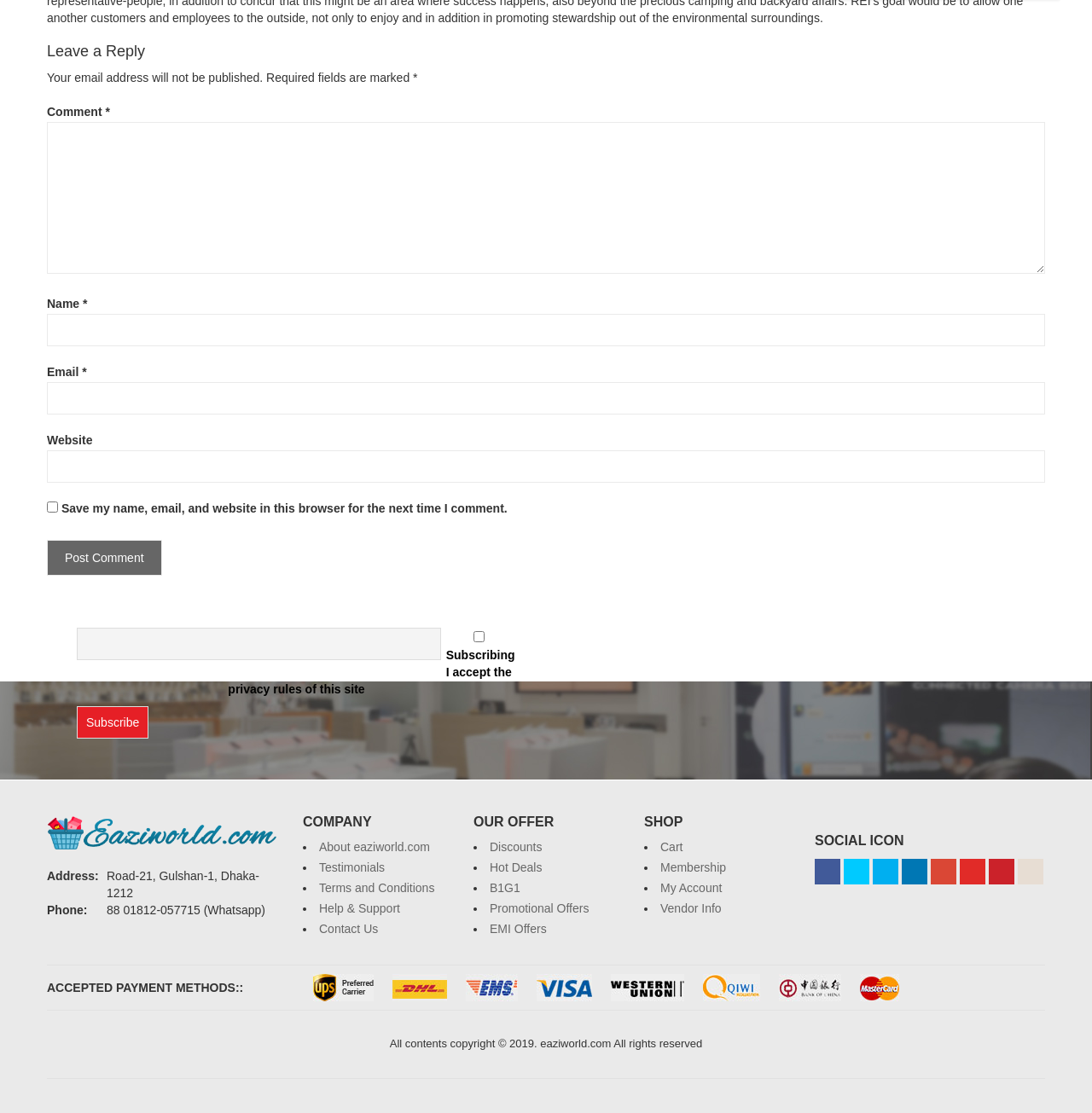Please find the bounding box for the UI element described by: "parent_node: Name * name="author"".

[0.043, 0.282, 0.957, 0.311]